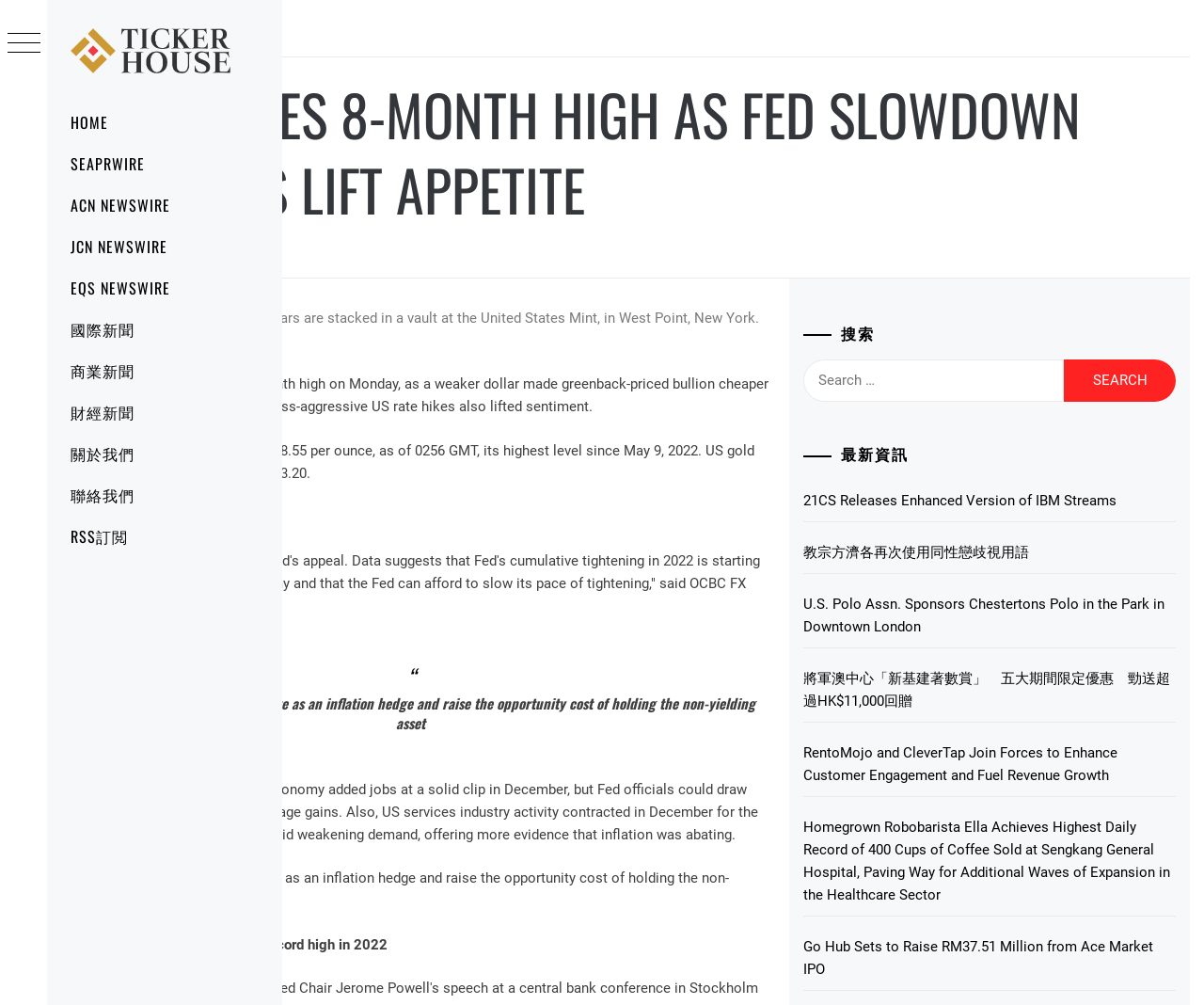From the webpage screenshot, predict the bounding box of the UI element that matches this description: "ACN Newswire".

[0.039, 0.184, 0.234, 0.225]